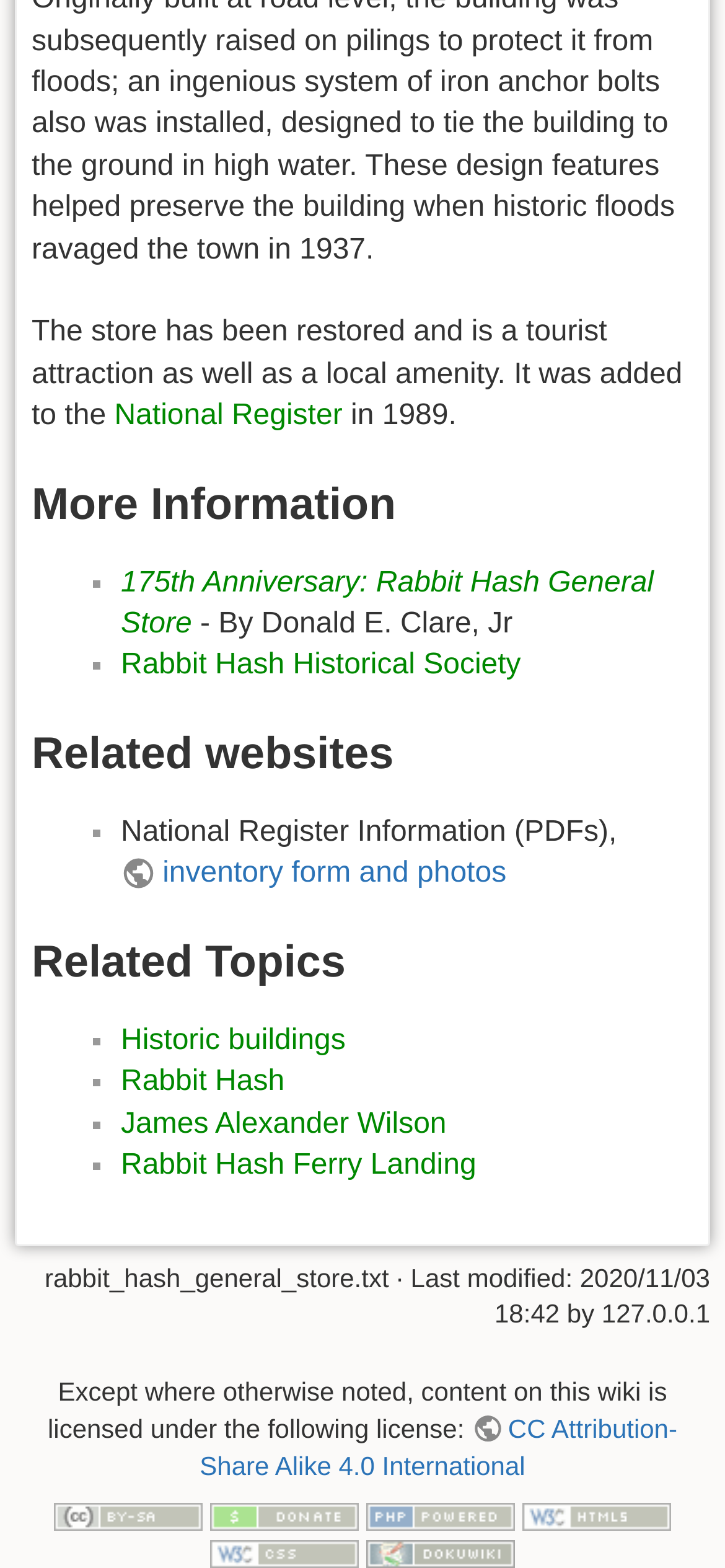Determine the bounding box coordinates for the clickable element required to fulfill the instruction: "Read more about 175th Anniversary: Rabbit Hash General Store". Provide the coordinates as four float numbers between 0 and 1, i.e., [left, top, right, bottom].

[0.167, 0.361, 0.902, 0.408]